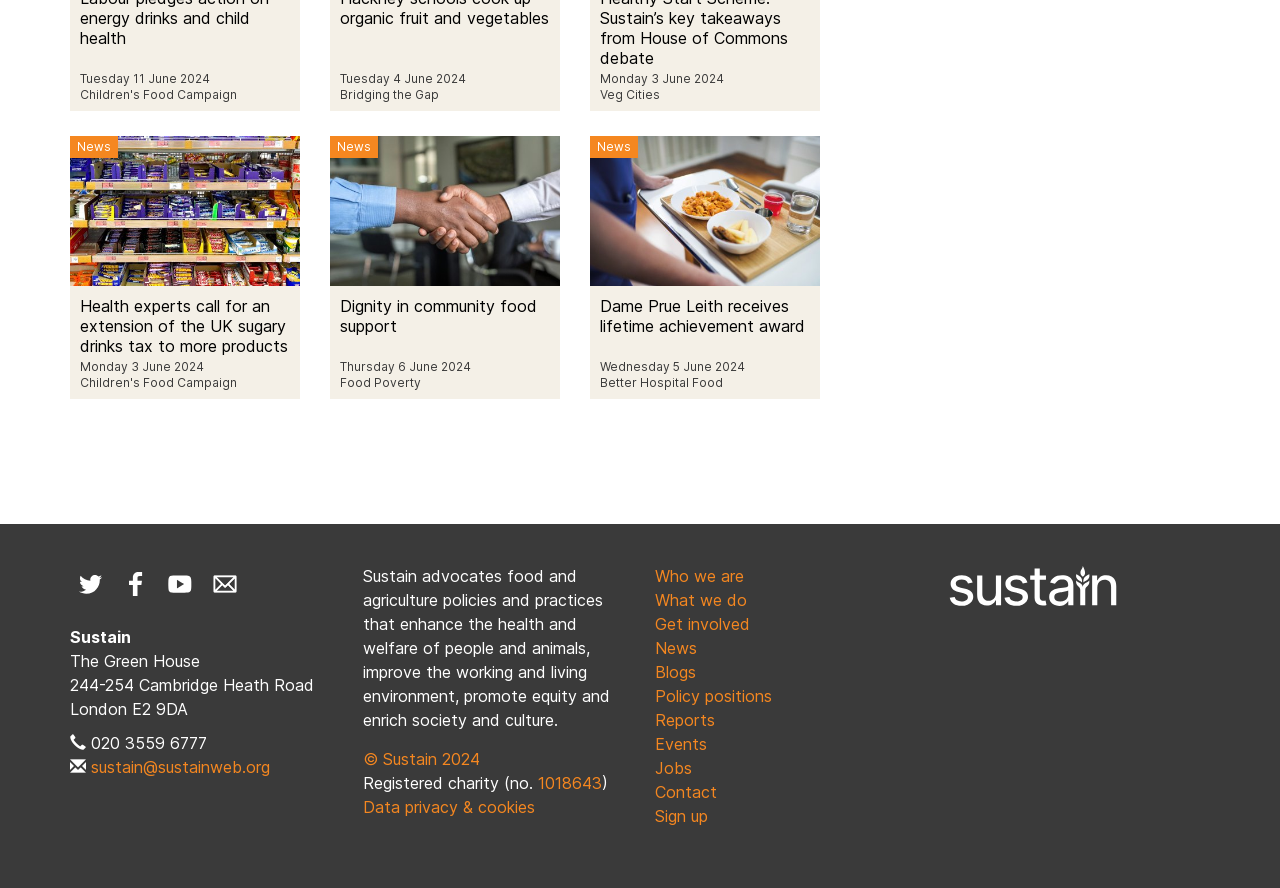Locate the bounding box coordinates of the region to be clicked to comply with the following instruction: "Learn about Sustain's charity information". The coordinates must be four float numbers between 0 and 1, in the form [left, top, right, bottom].

[0.283, 0.871, 0.42, 0.893]